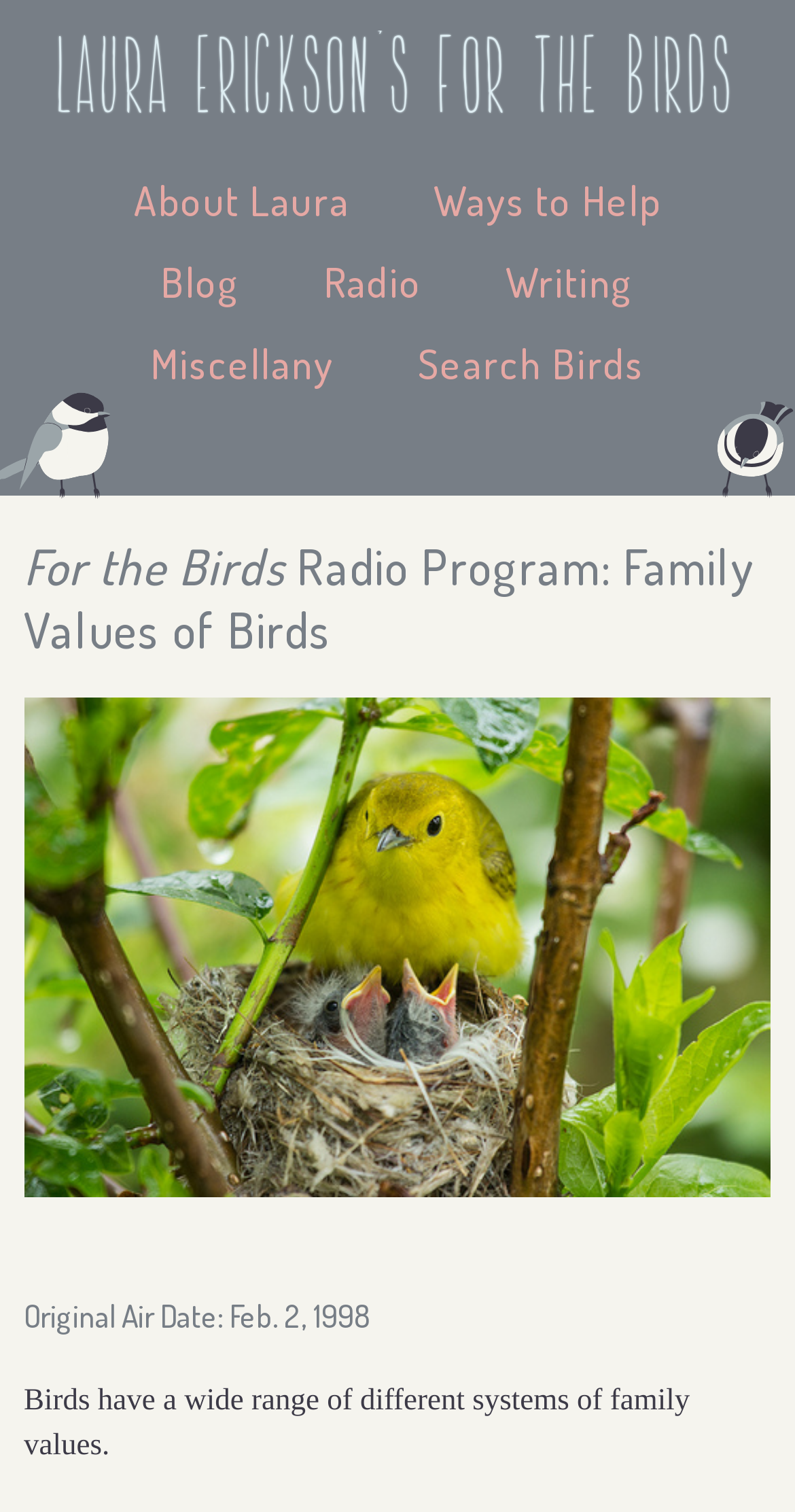Answer the following inquiry with a single word or phrase:
When was the radio program originally aired?

Feb. 2, 1998